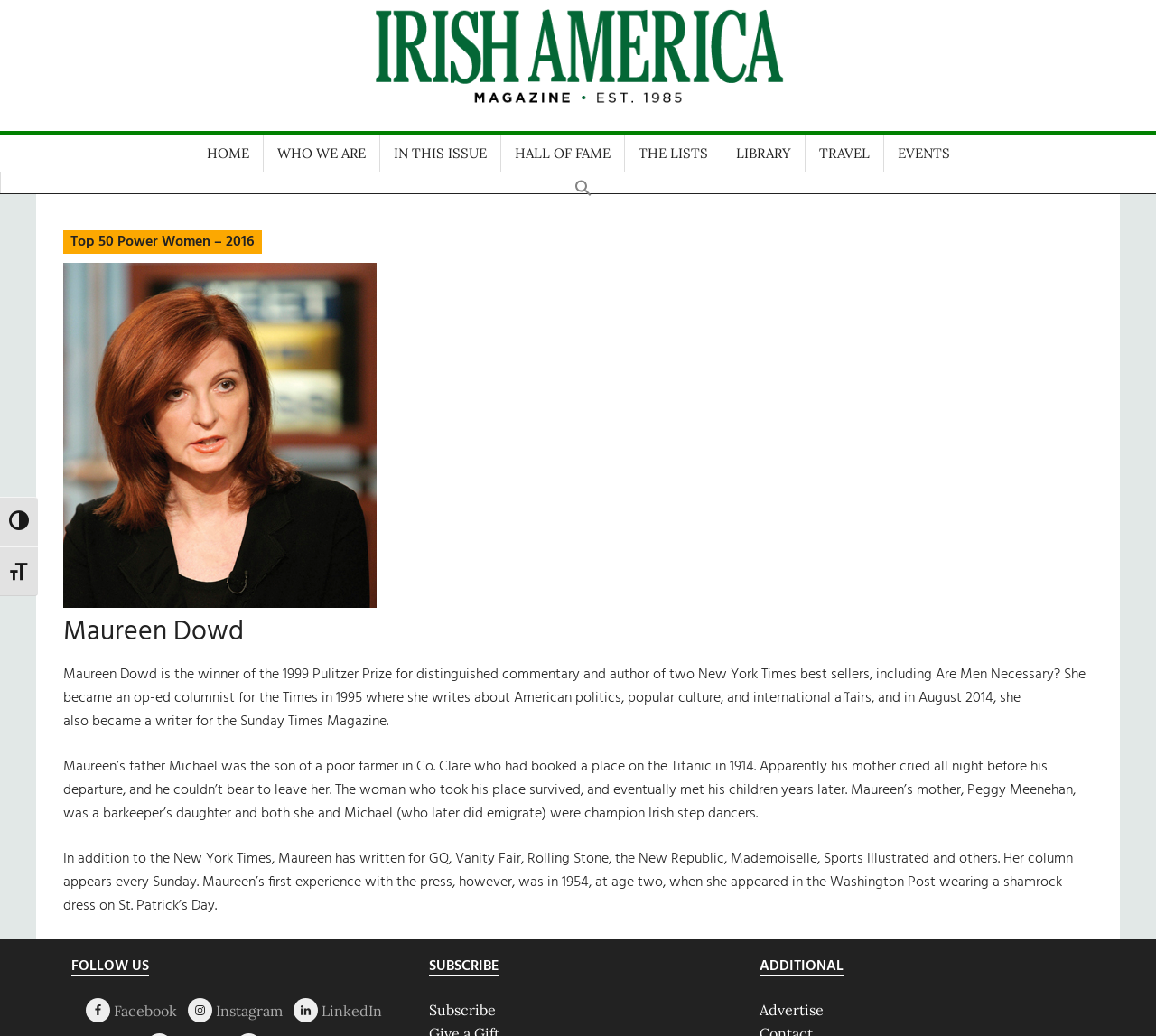Identify the bounding box coordinates of the section to be clicked to complete the task described by the following instruction: "Click on the link 'Golden Global'". The coordinates should be four float numbers between 0 and 1, formatted as [left, top, right, bottom].

None